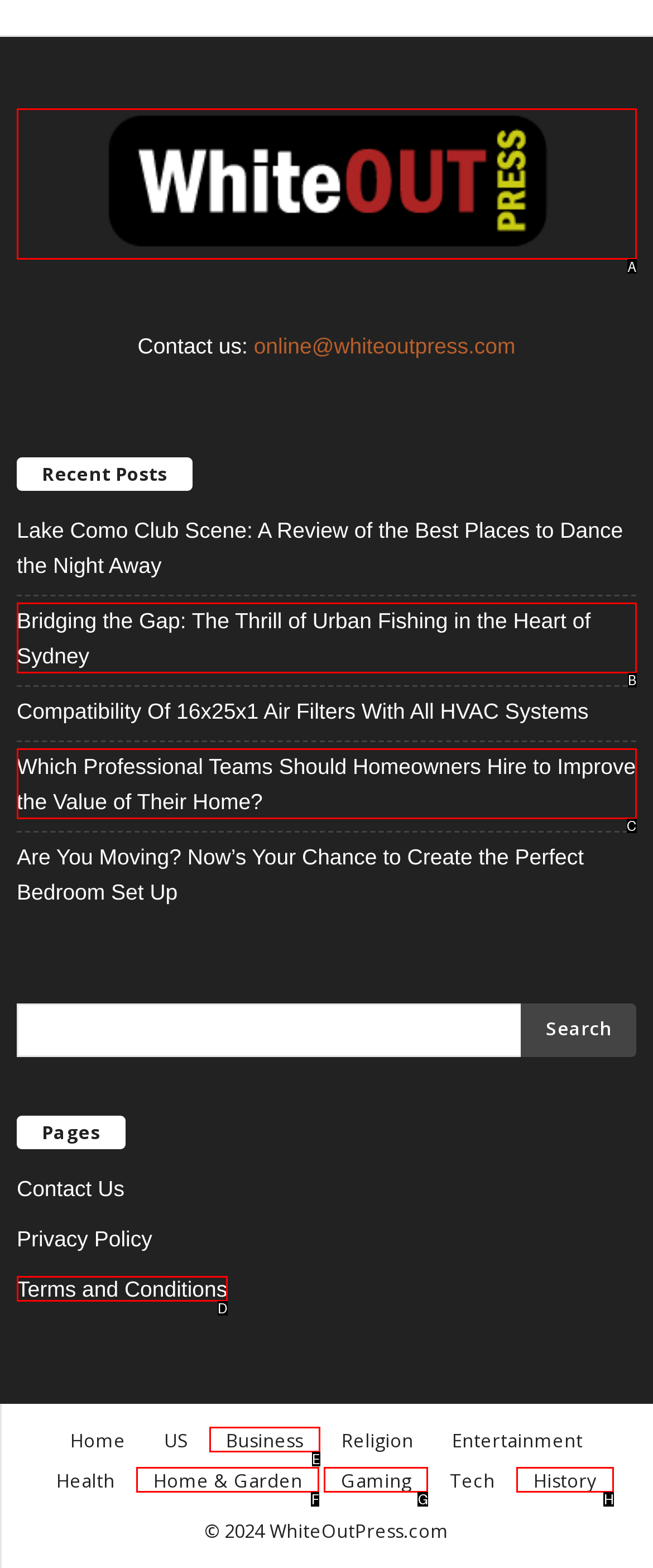Point out the HTML element that matches the following description: alt="Whiteout Press" title="Whiteout Press"
Answer with the letter from the provided choices.

A